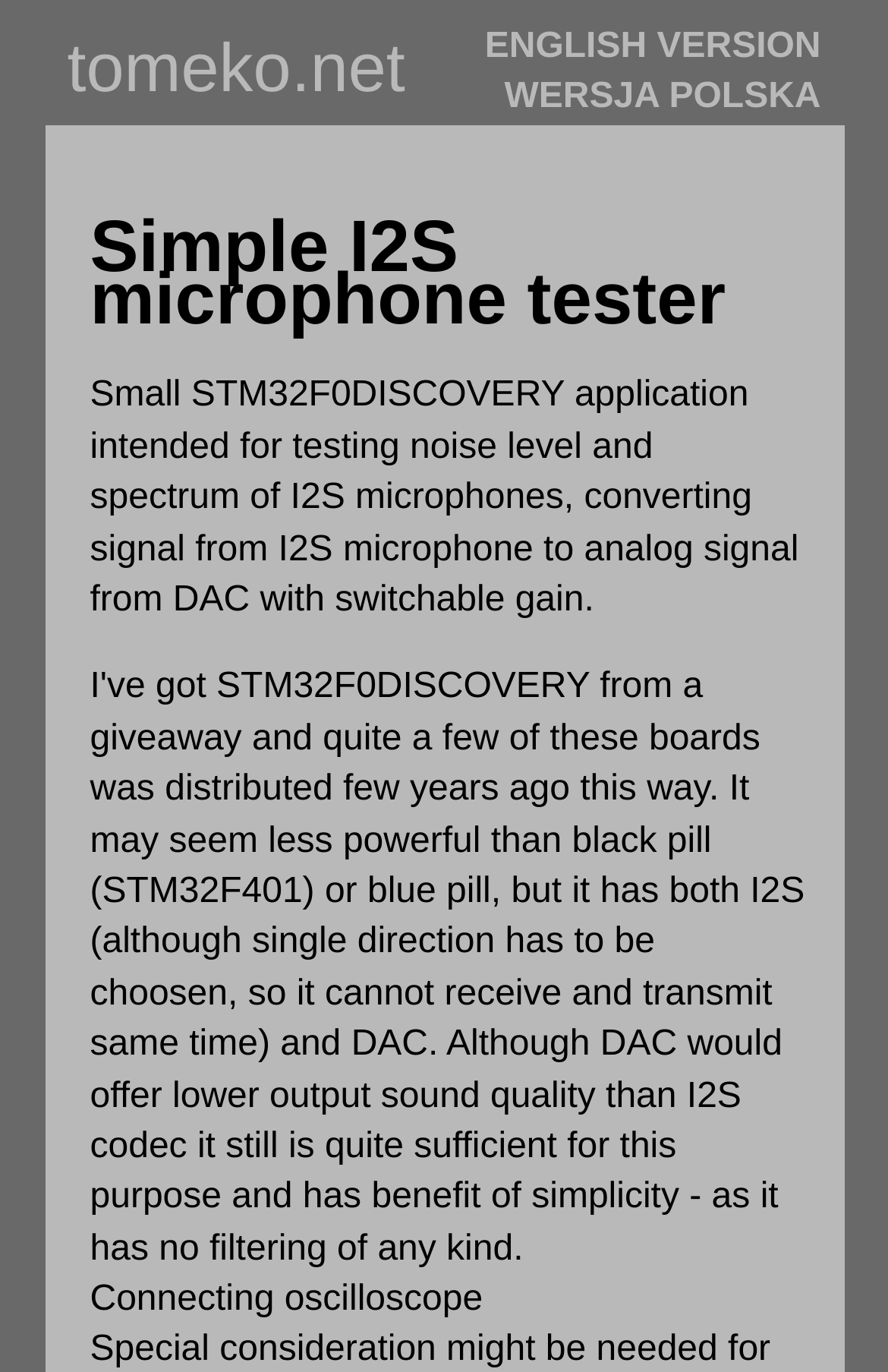Determine which piece of text is the heading of the webpage and provide it.

Simple I2S microphone tester